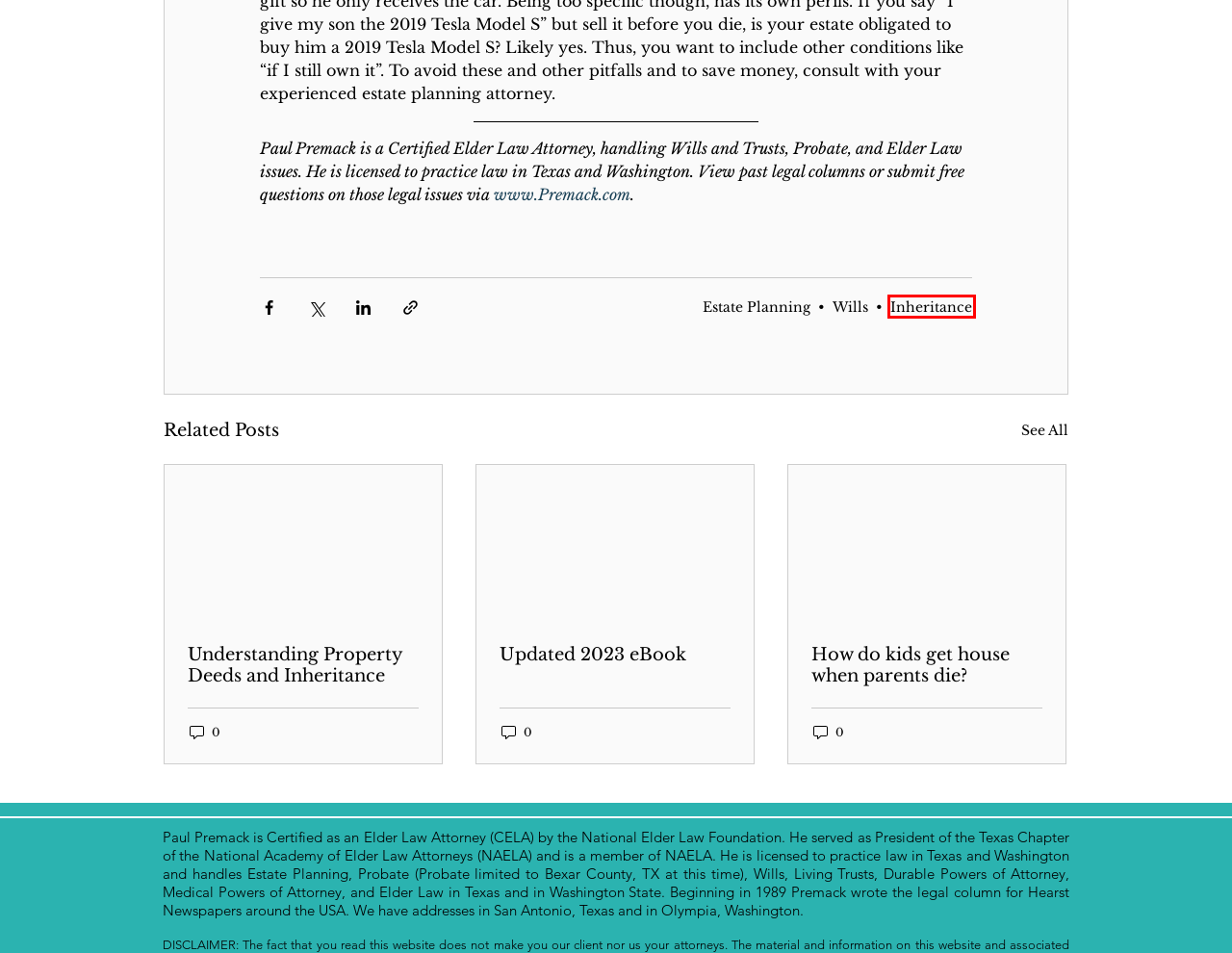Observe the provided screenshot of a webpage with a red bounding box around a specific UI element. Choose the webpage description that best fits the new webpage after you click on the highlighted element. These are your options:
A. Estate Planning
B. Accessibility | Premack Law Office
C. How do kids get house when parents die? - Paul Premack, Probate & Estate Attorney
D. Wills
E. Updated 2023 eBook - Paul Premack, Probate & Estate Attorney
F. Probate and Estate Planning Tips and Ideas | Paul Premack, Texas & Washington
G. Inheritance
H. Understanding Property Deeds and Inheritance - Paul Premack, Probate & Estate Attorney

G